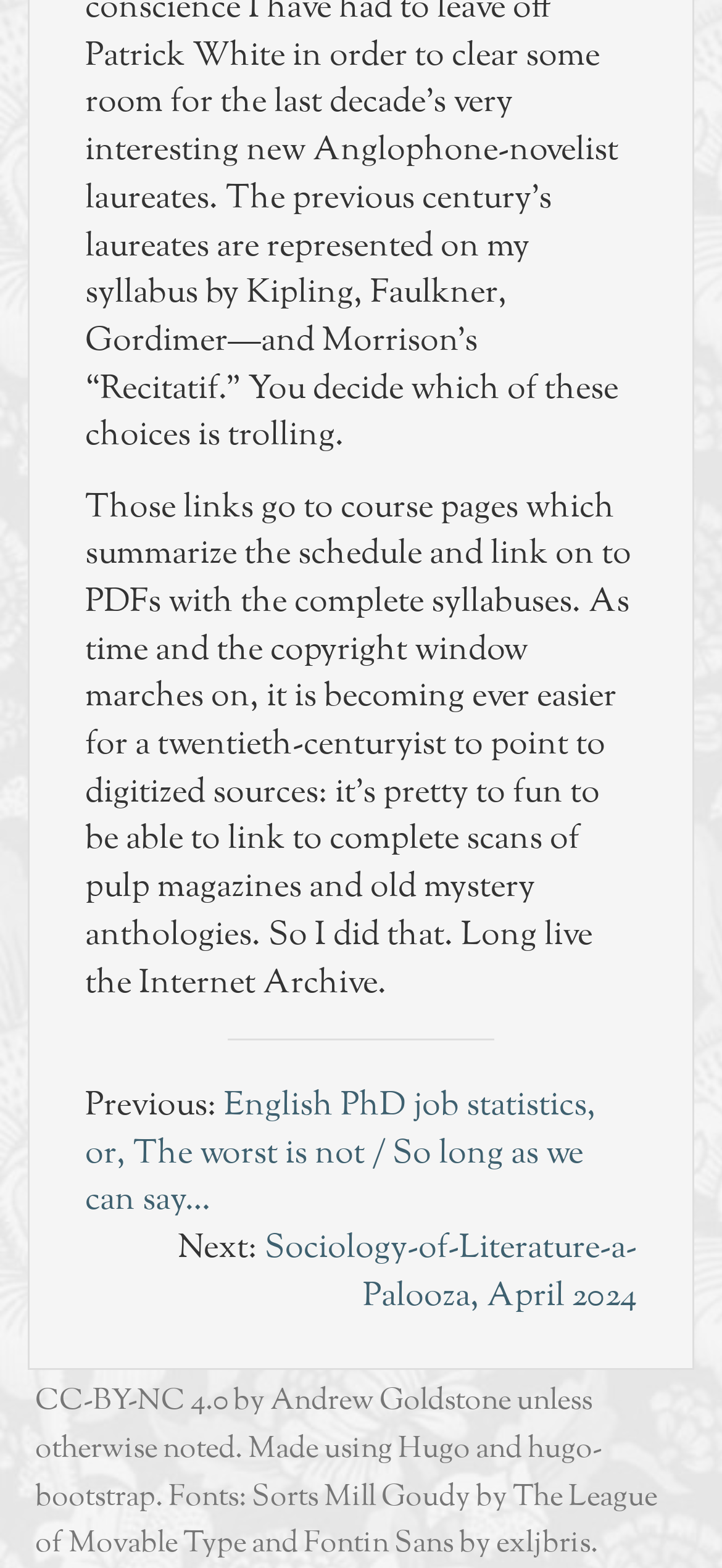Find the bounding box coordinates of the area to click in order to follow the instruction: "Read the next post".

[0.367, 0.781, 0.882, 0.841]